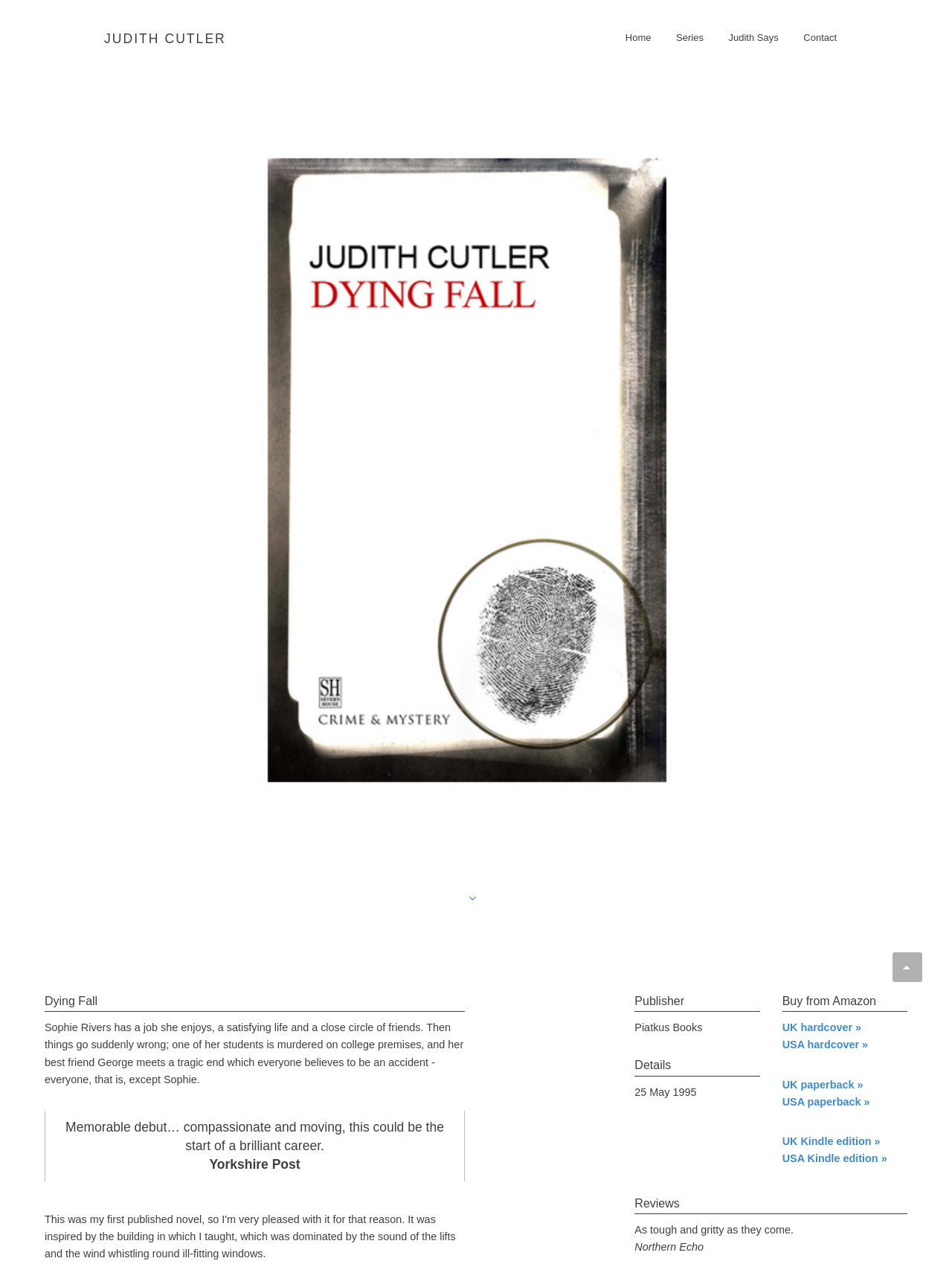How many book series are listed? From the image, respond with a single word or brief phrase.

7